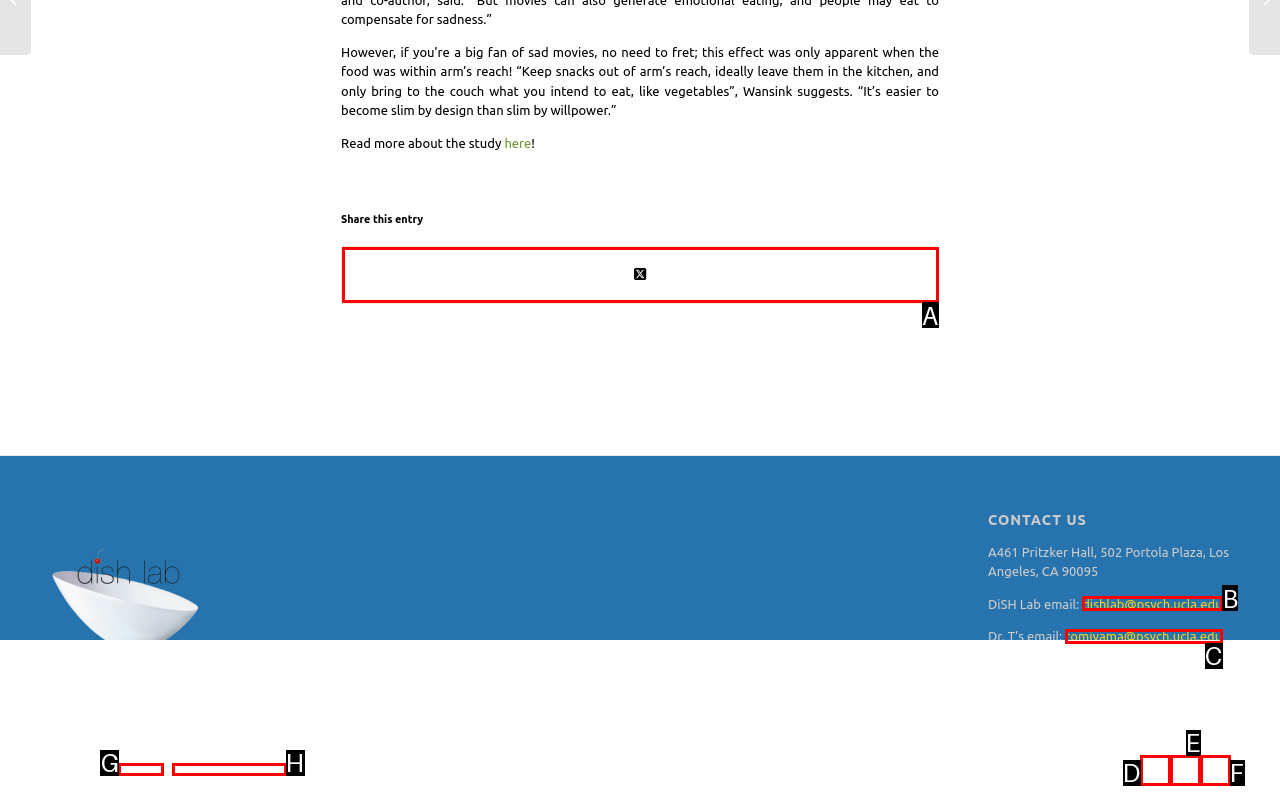Please determine which option aligns with the description: Facebook. Respond with the option’s letter directly from the available choices.

E